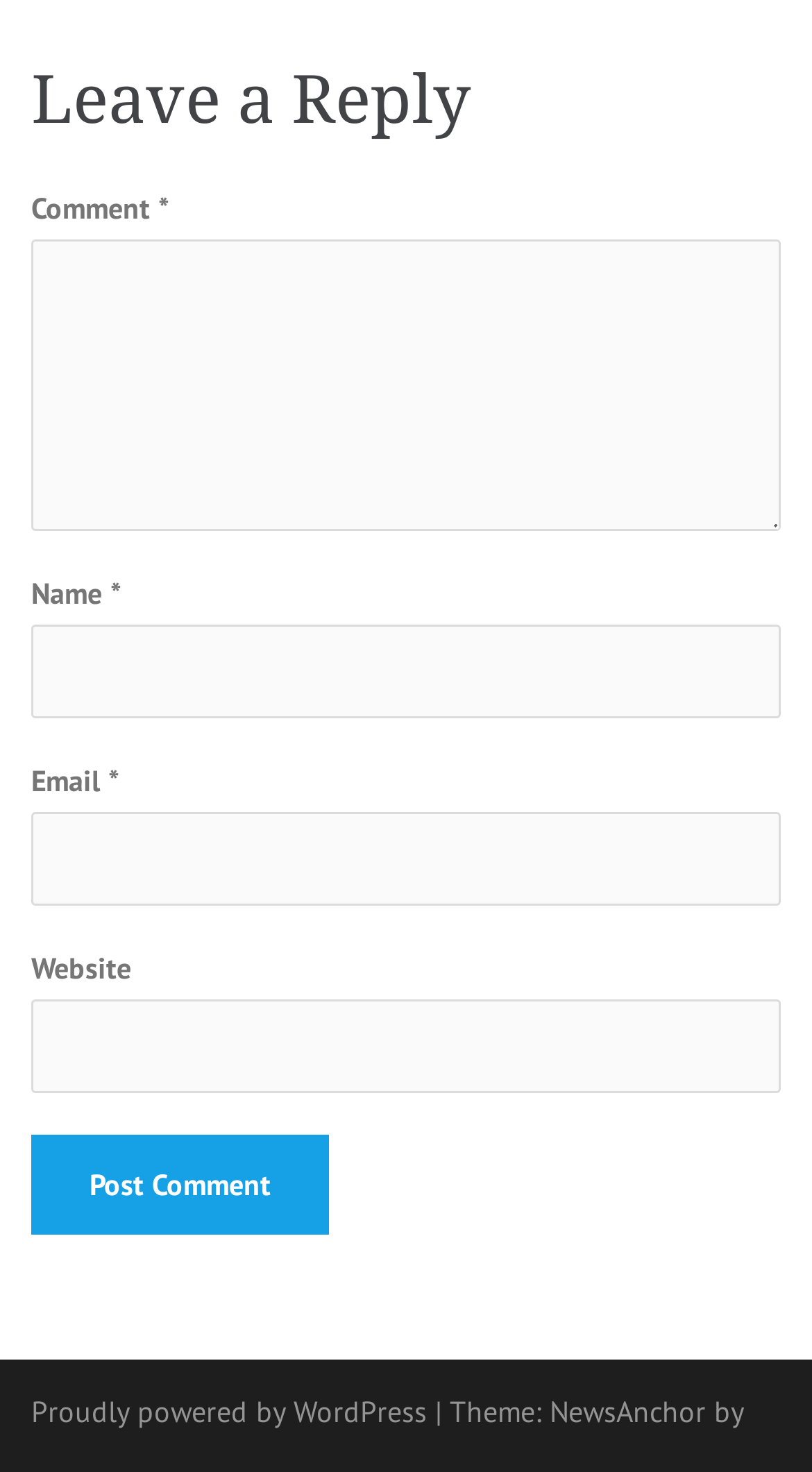Use a single word or phrase to answer the question:
What is the theme of the website?

NewsAnchor